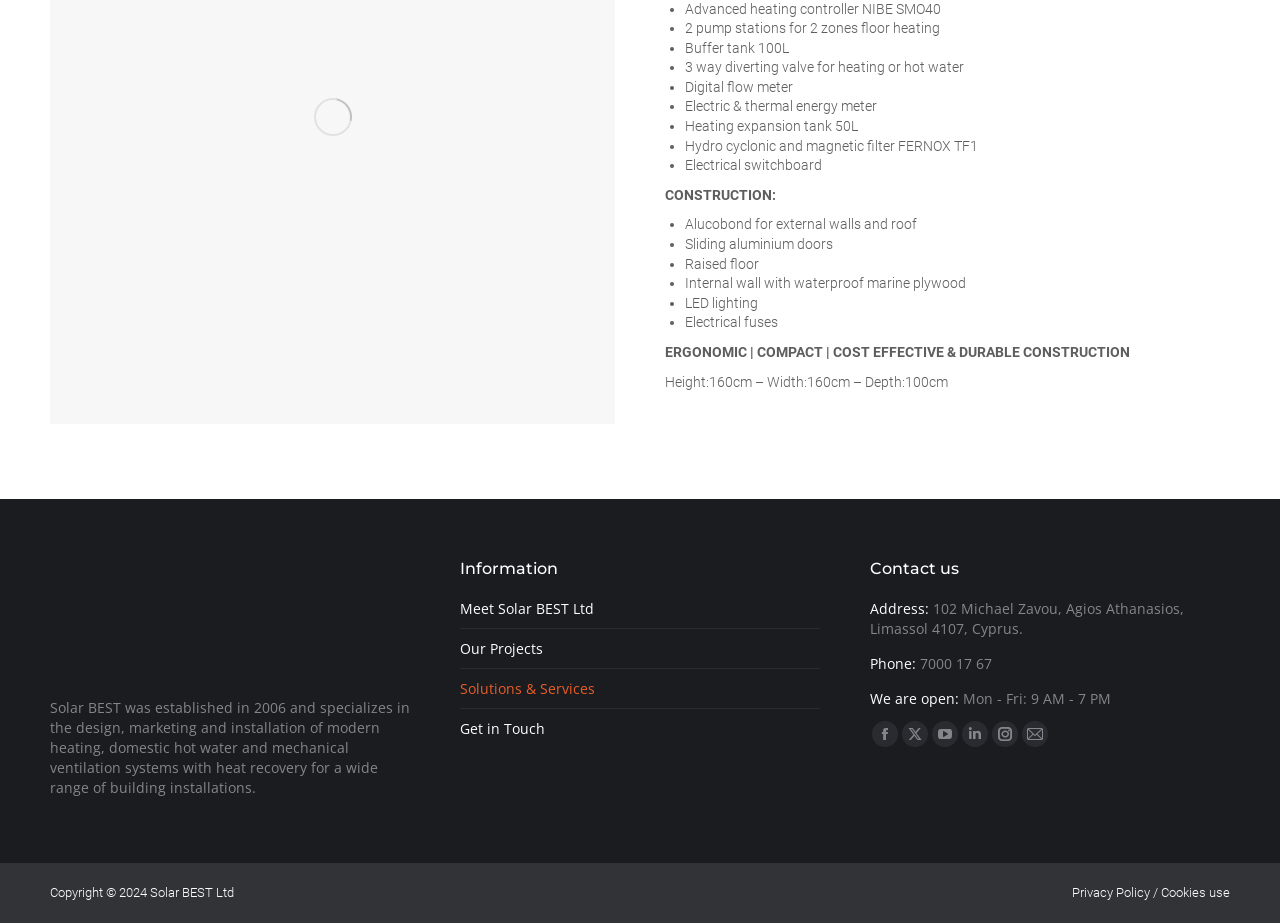Can you find the bounding box coordinates for the element that needs to be clicked to execute this instruction: "Search messages"? The coordinates should be given as four float numbers between 0 and 1, i.e., [left, top, right, bottom].

None